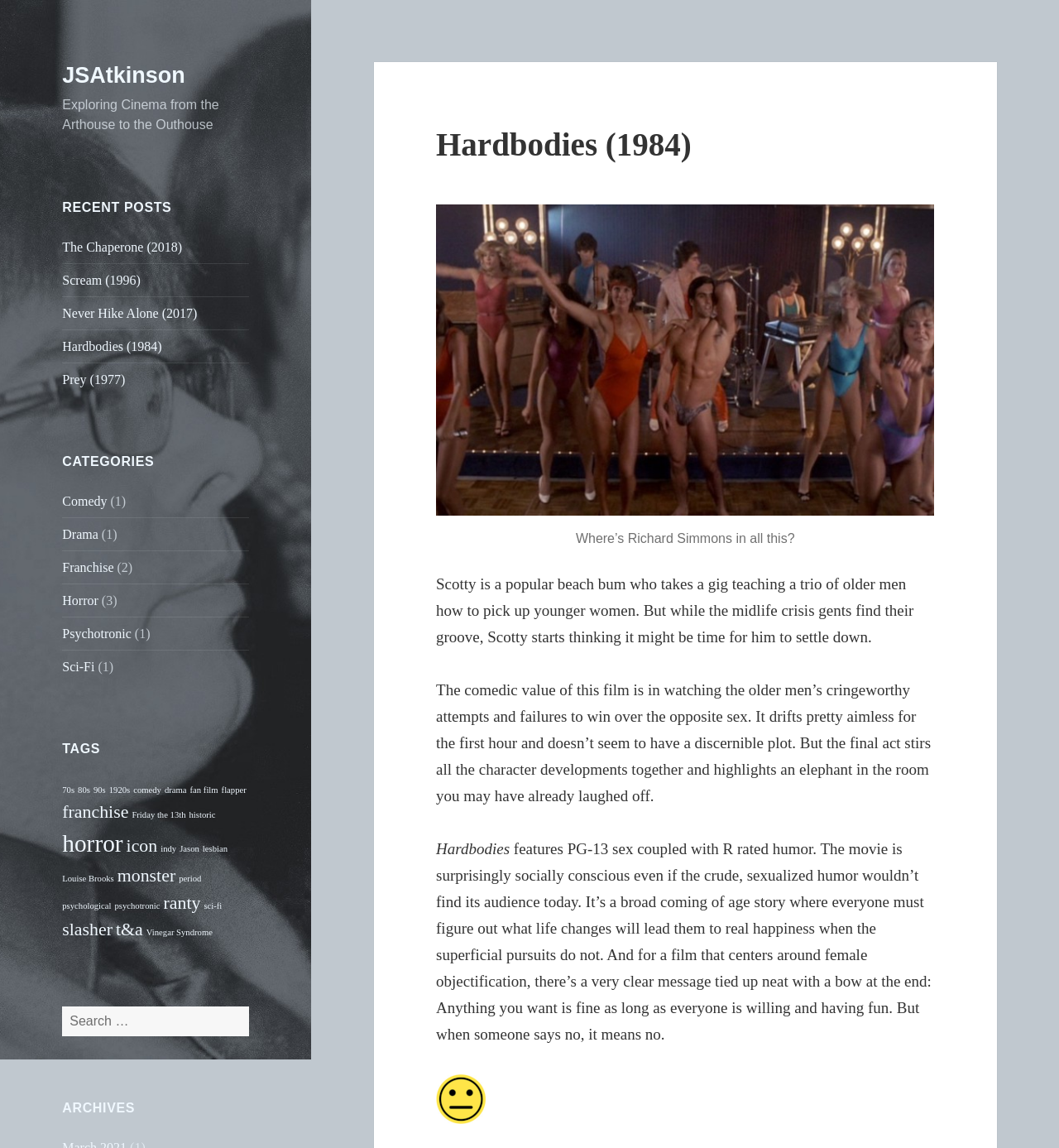What is the name of the movie being reviewed?
Please look at the screenshot and answer using one word or phrase.

Hardbodies